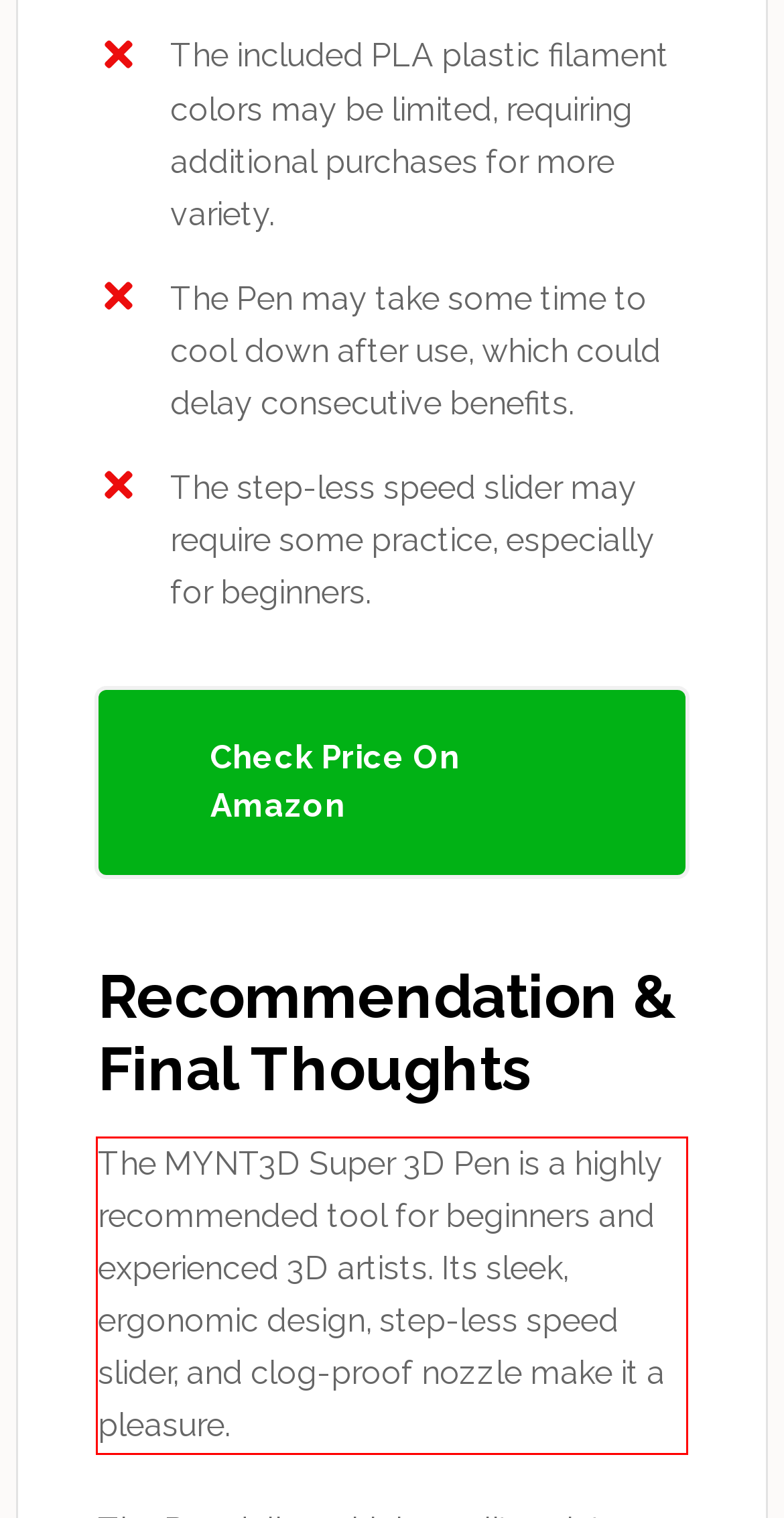Using the provided webpage screenshot, recognize the text content in the area marked by the red bounding box.

The MYNT3D Super 3D Pen is a highly recommended tool for beginners and experienced 3D artists. Its sleek, ergonomic design, step-less speed slider, and clog-proof nozzle make it a pleasure.